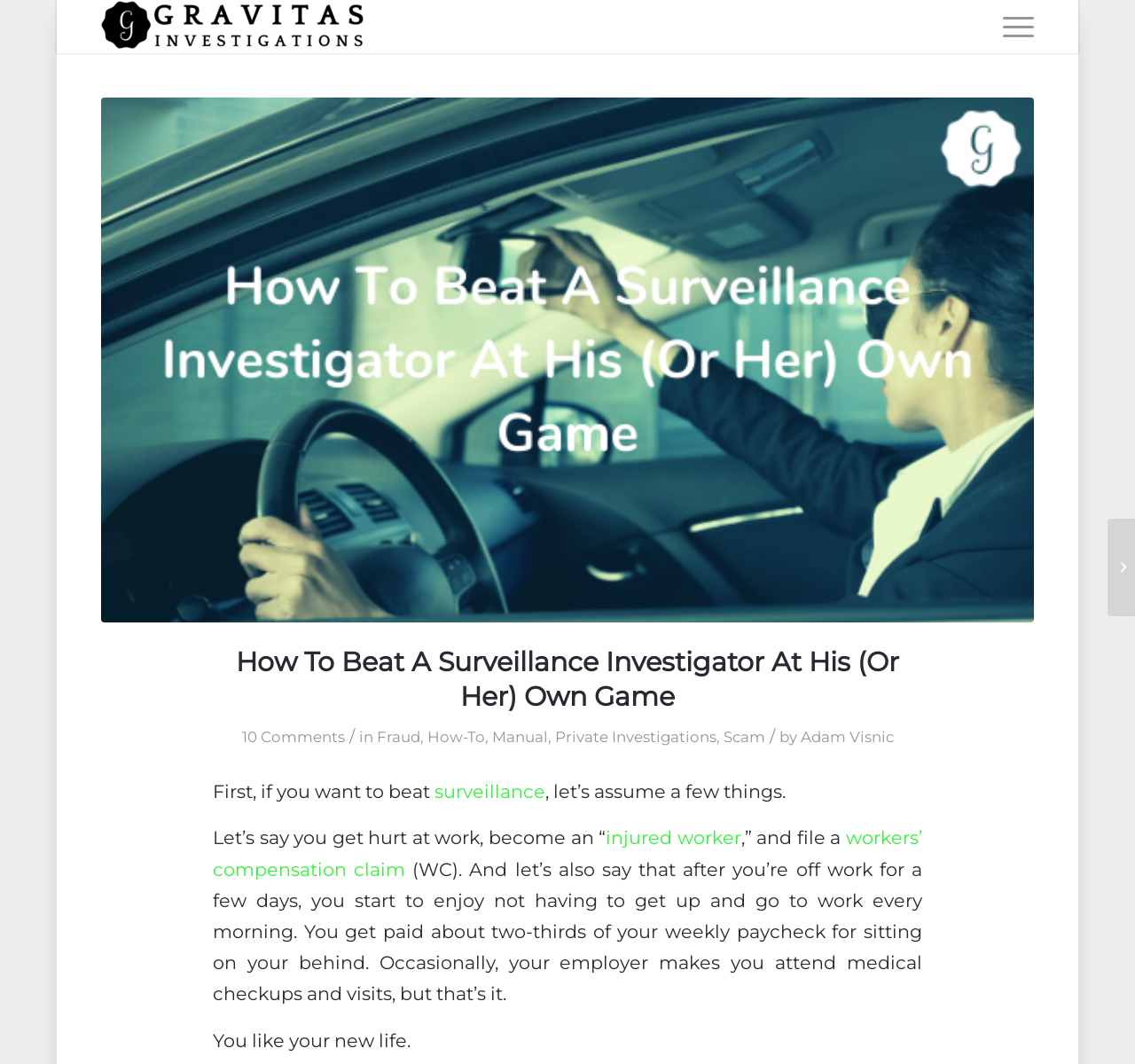Determine the heading of the webpage and extract its text content.

How To Beat A Surveillance Investigator At His (Or Her) Own Game